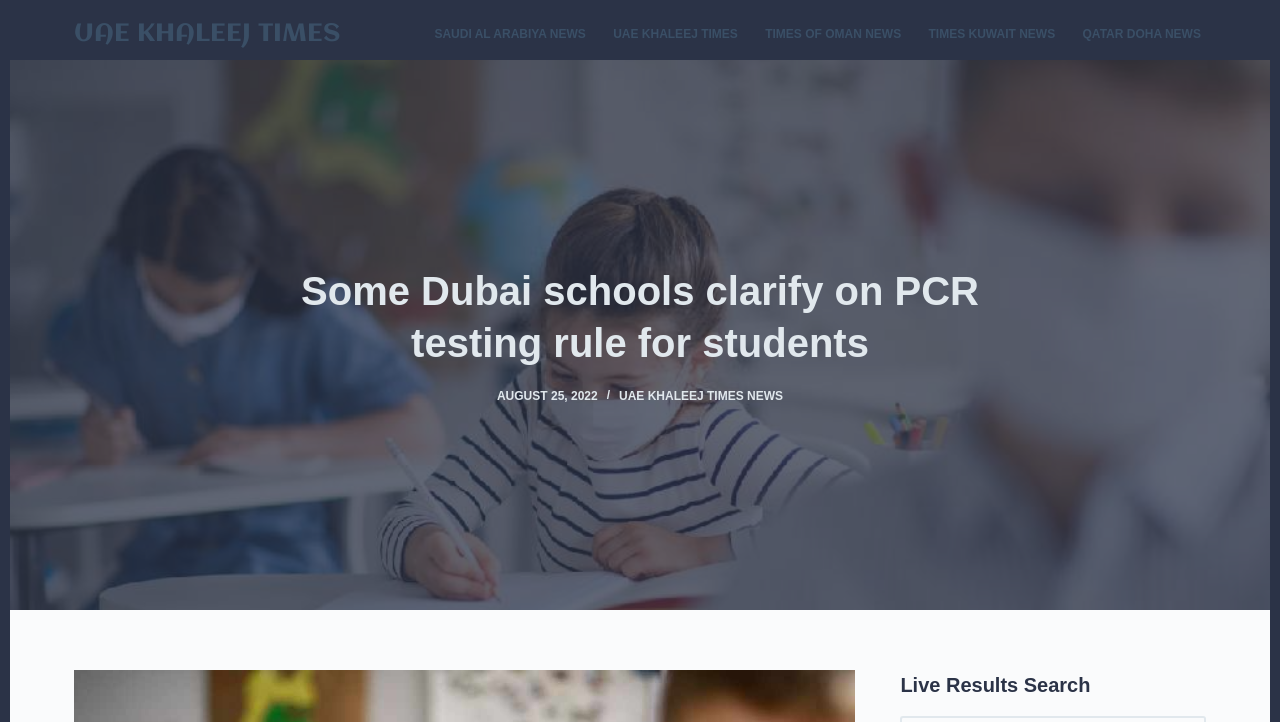Highlight the bounding box of the UI element that corresponds to this description: "uae khaleej times".

[0.058, 0.028, 0.266, 0.067]